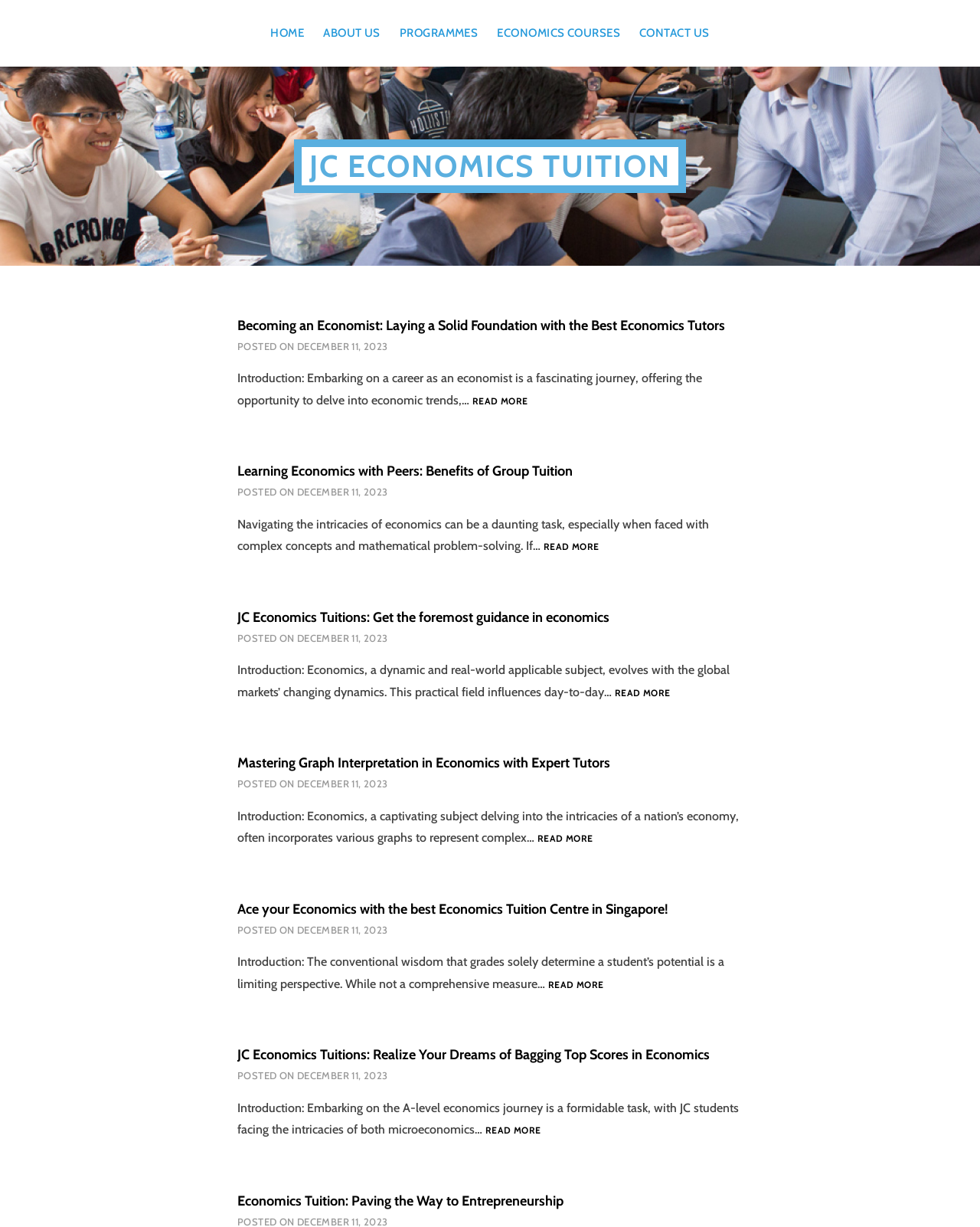Consider the image and give a detailed and elaborate answer to the question: 
What is the date of the posts?

Each article has a 'POSTED ON' section with a date, and all of them have the same date, which is DECEMBER 11, 2023.